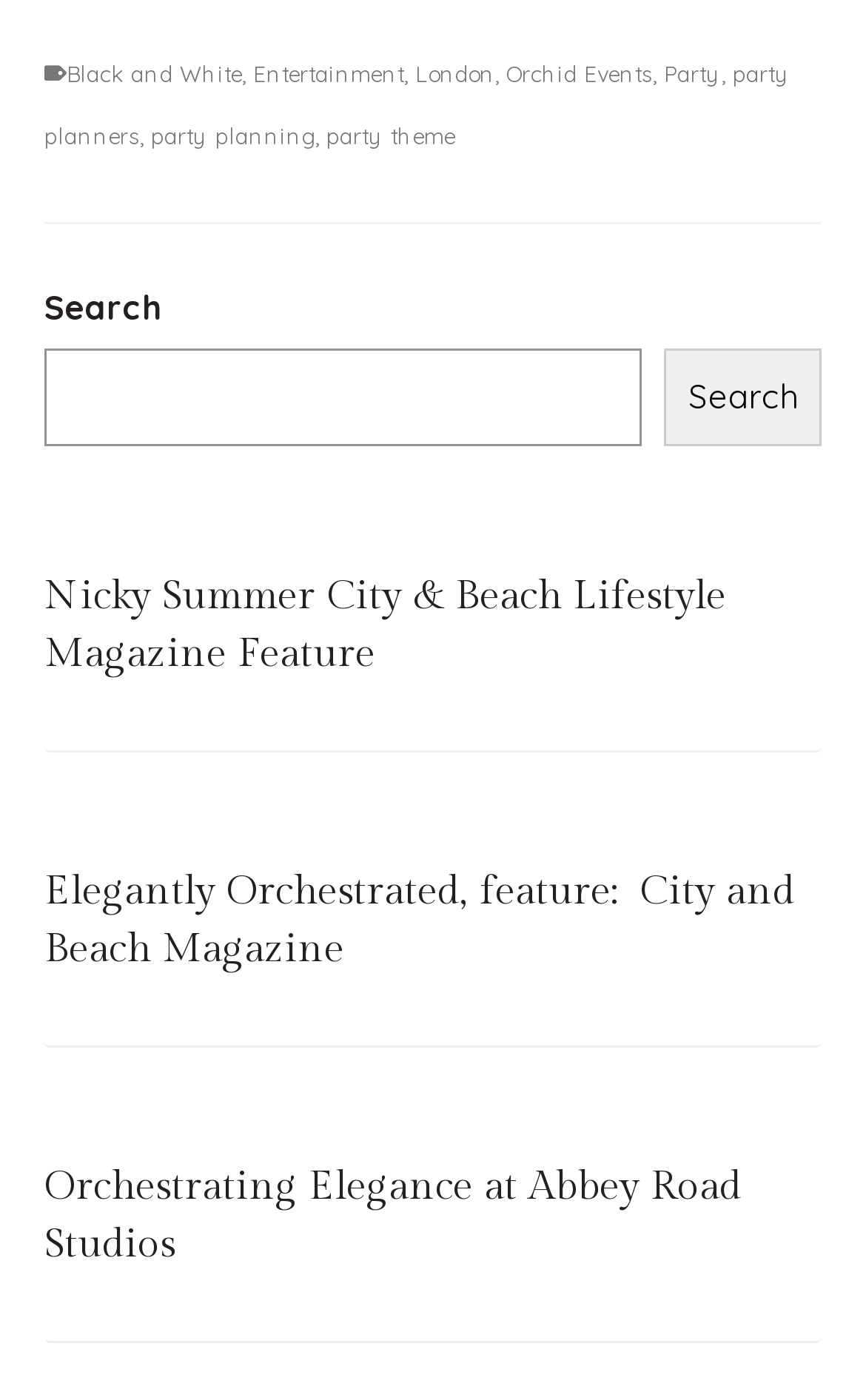Based on the element description, predict the bounding box coordinates (top-left x, top-left y, bottom-right x, bottom-right y) for the UI element in the screenshot: Orchid Events

[0.585, 0.043, 0.754, 0.063]